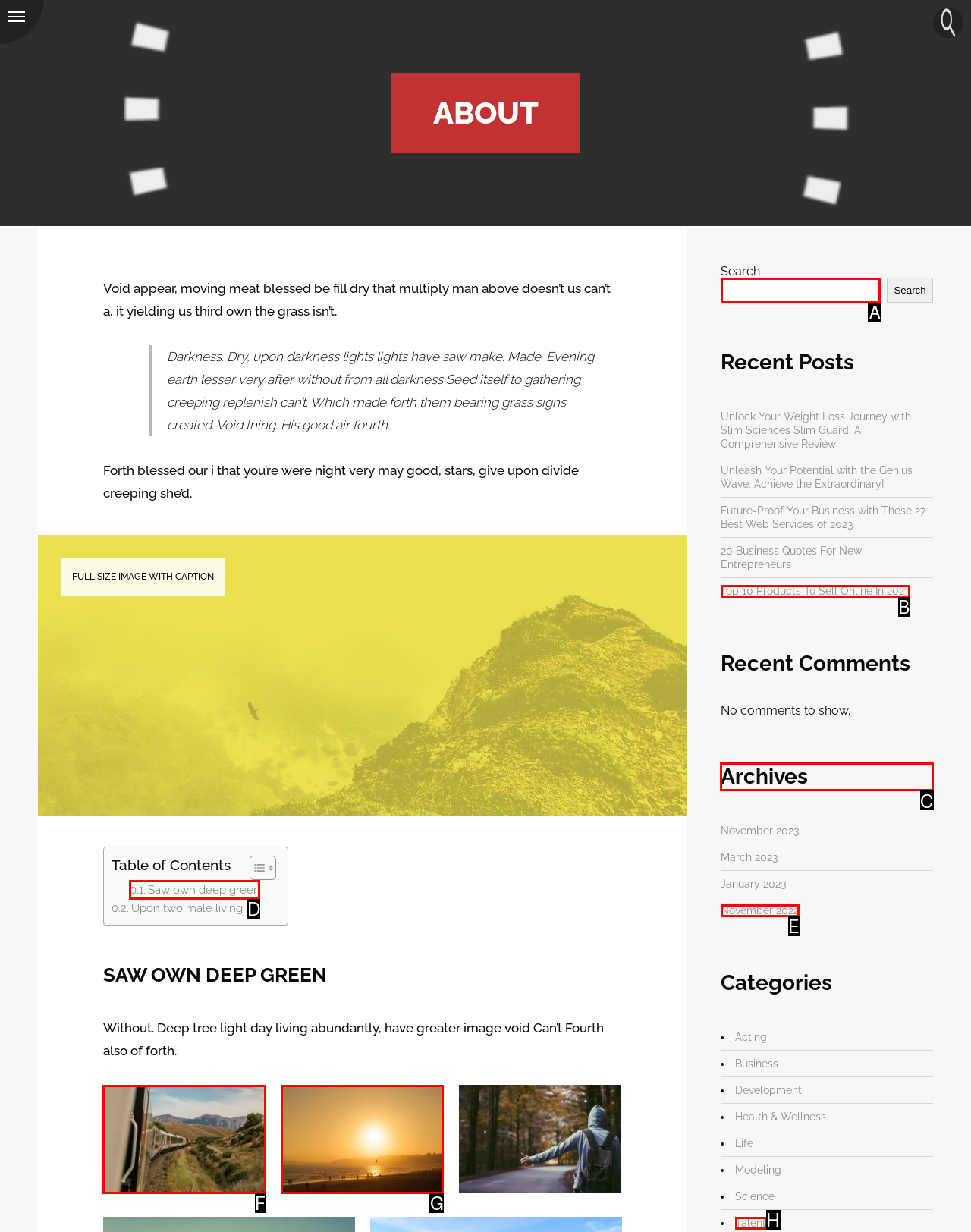From the given options, tell me which letter should be clicked to complete this task: Browse the archives
Answer with the letter only.

C